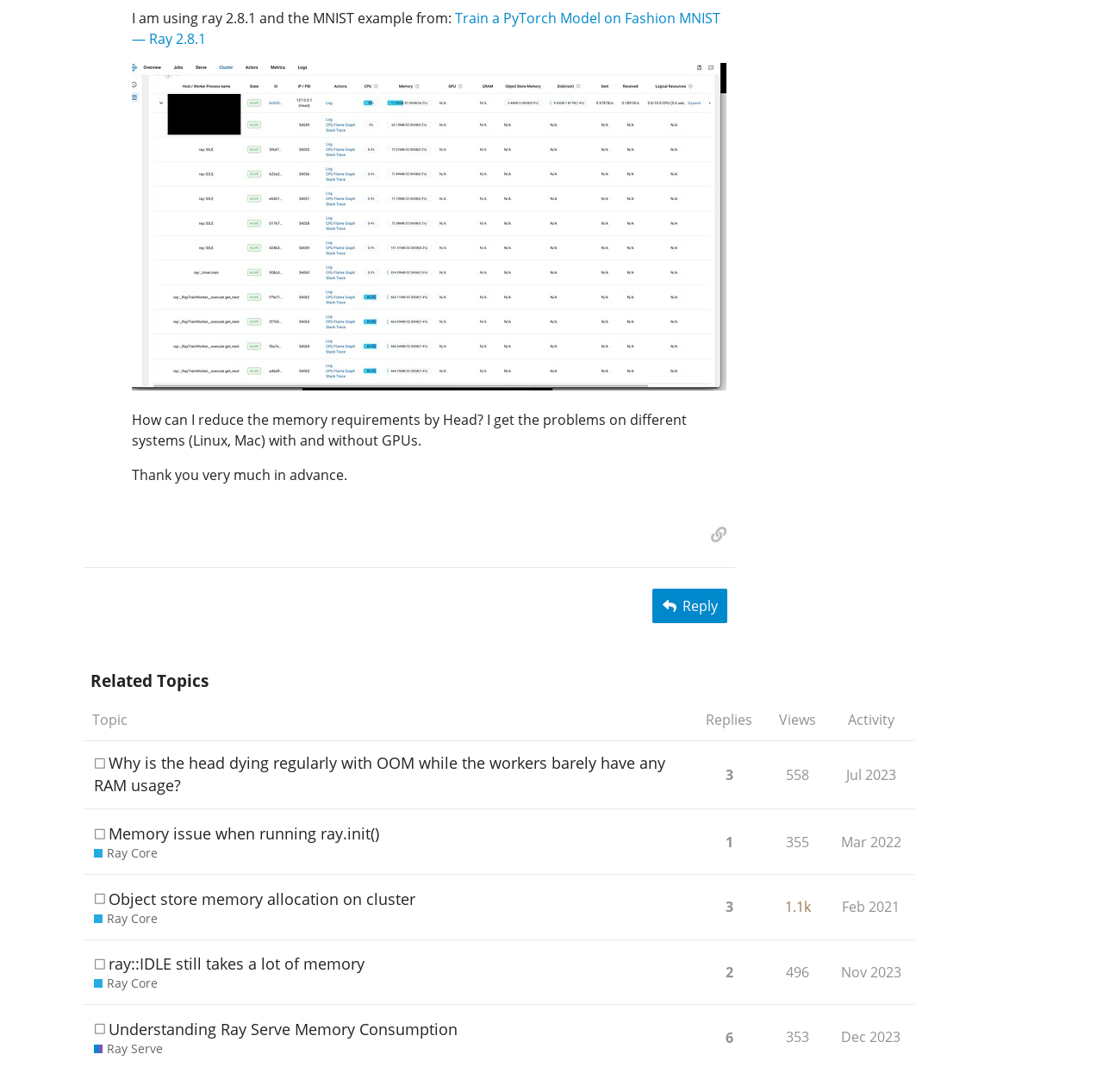Give the bounding box coordinates for the element described as: "Memory issue when running ray.init()".

[0.099, 0.741, 0.344, 0.785]